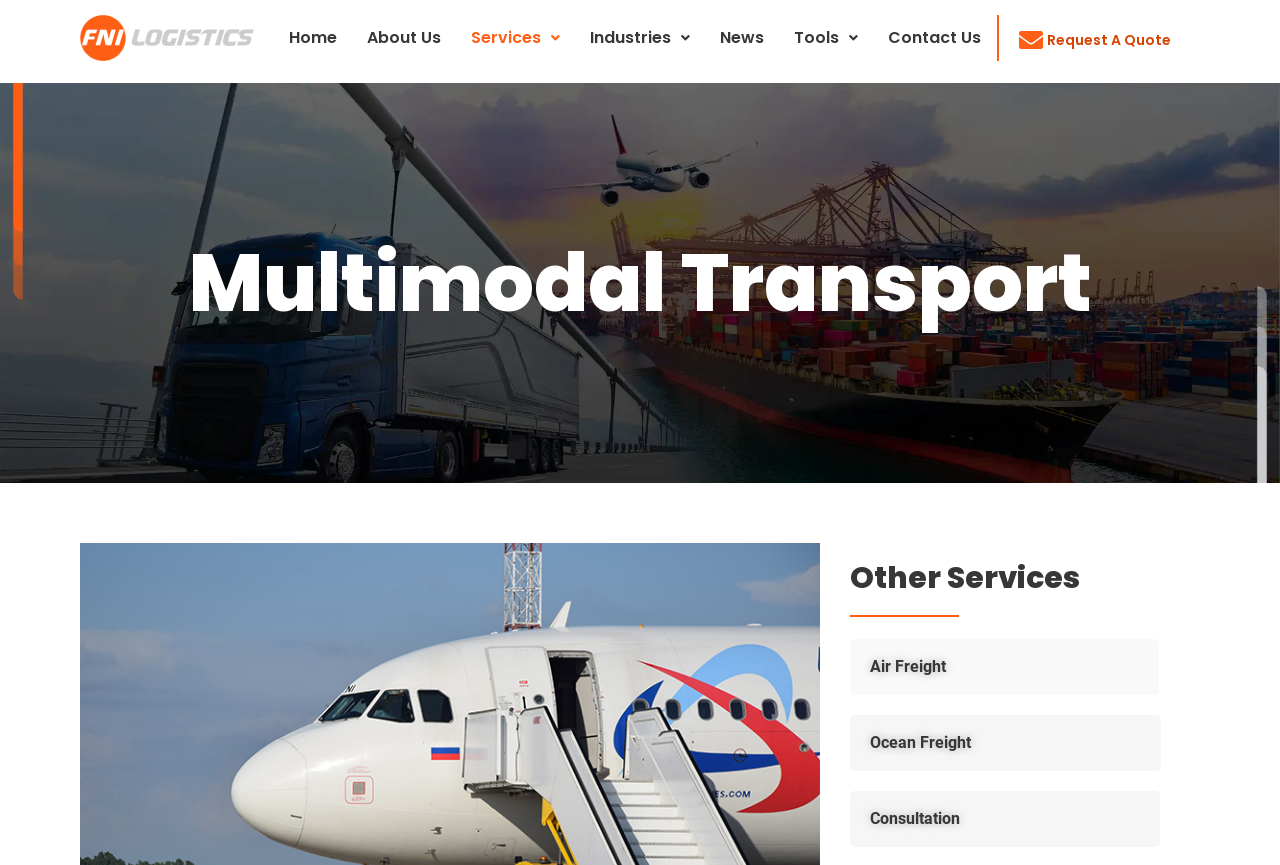Identify the bounding box coordinates for the element you need to click to achieve the following task: "View article information". Provide the bounding box coordinates as four float numbers between 0 and 1, in the form [left, top, right, bottom].

None